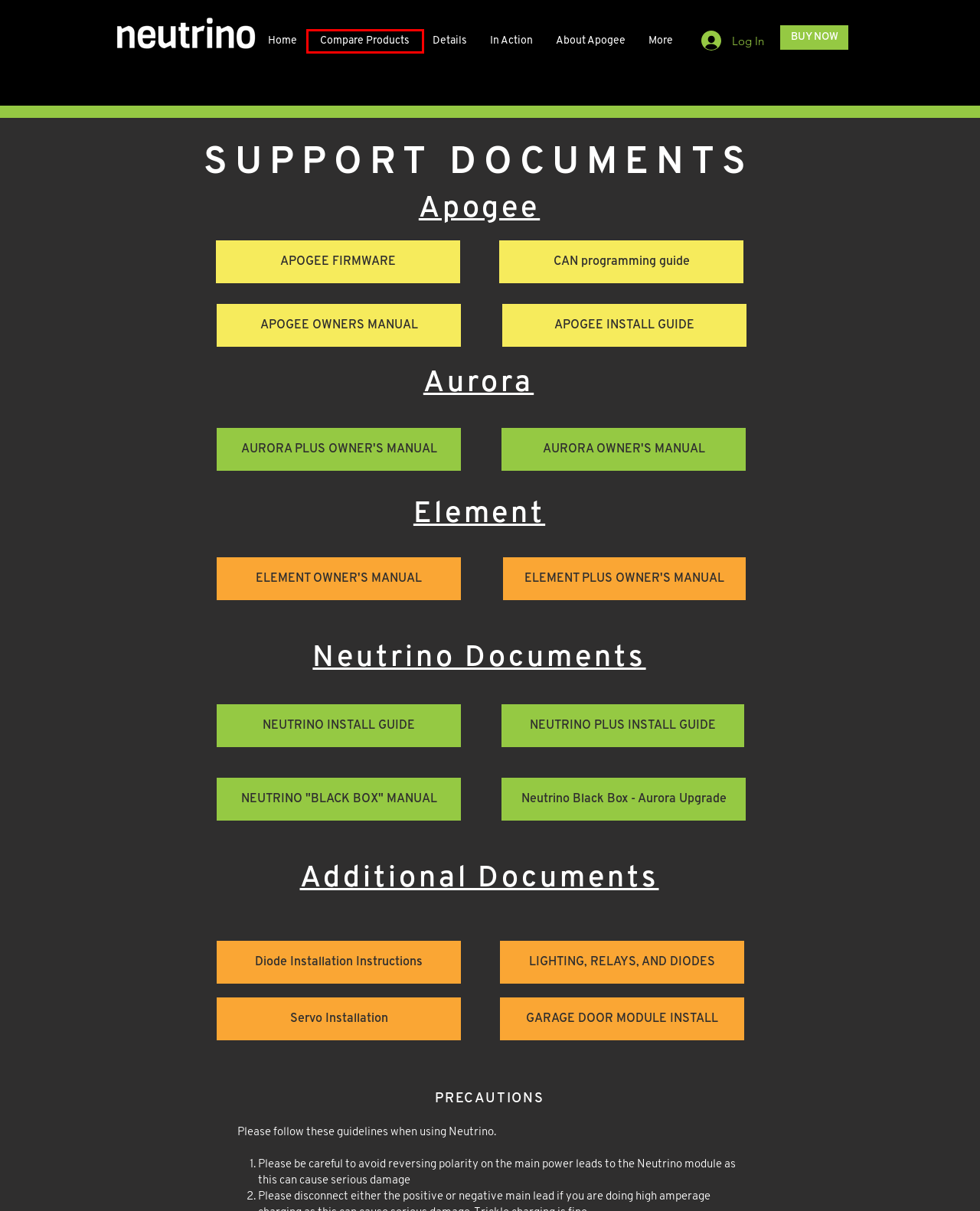Observe the screenshot of a webpage with a red bounding box highlighting an element. Choose the webpage description that accurately reflects the new page after the element within the bounding box is clicked. Here are the candidates:
A. How to Install | Arborealsystems-224
B. In Action | Arborealsystems-224
C. About Apogee | Arborealsystems-224
D. Shop Power Distribution and Control Devices | Buy Now
E. About Us | Arborealsystems-224
F. Neutrino Black Box | PDM
G. Compare Products | Arborealsystems-224
H. Neutrino Power Distribution Module | Vehicle Circuit Control

G